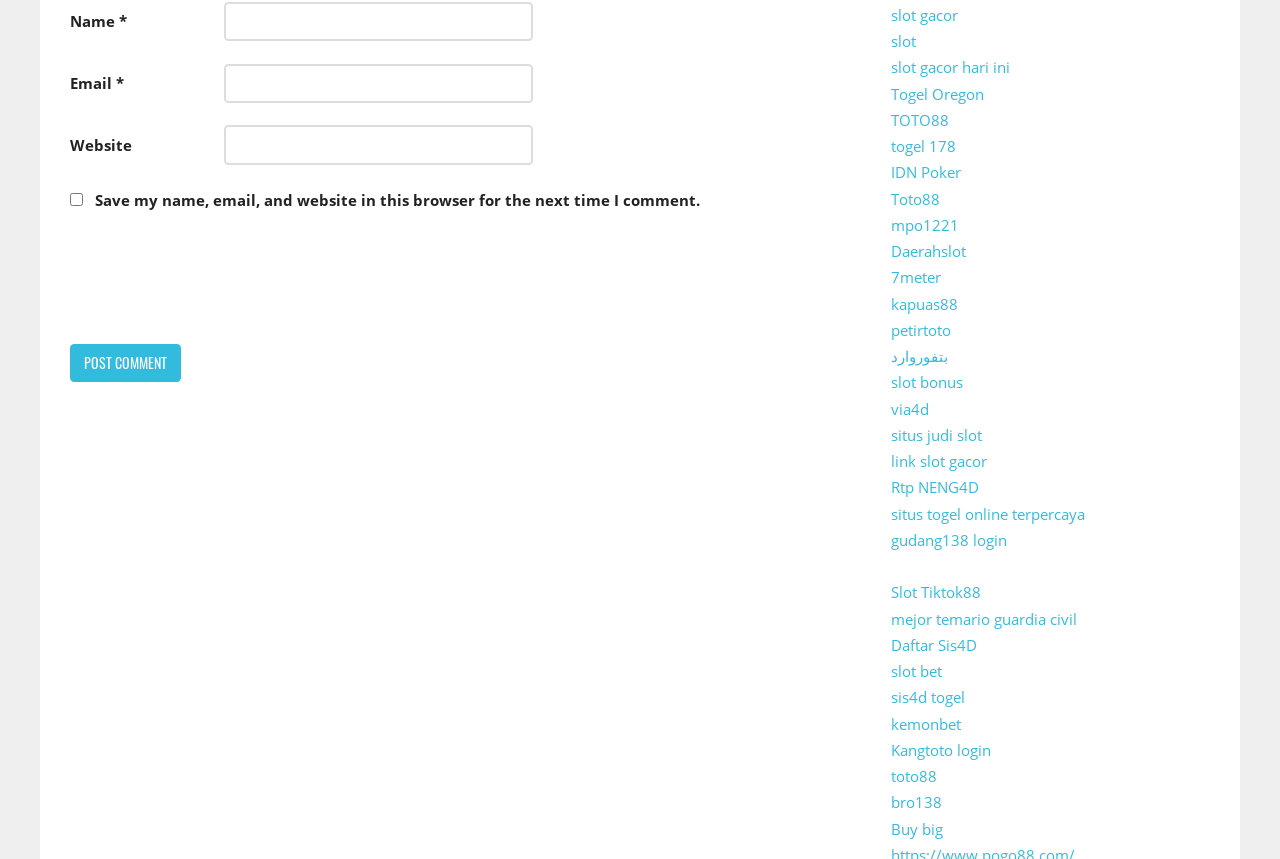Look at the image and give a detailed response to the following question: What is the required information to post a comment?

The comment form has two required fields marked with an asterisk, which are 'Name' and 'Email'. This suggests that the required information to post a comment is the user's name and email address.